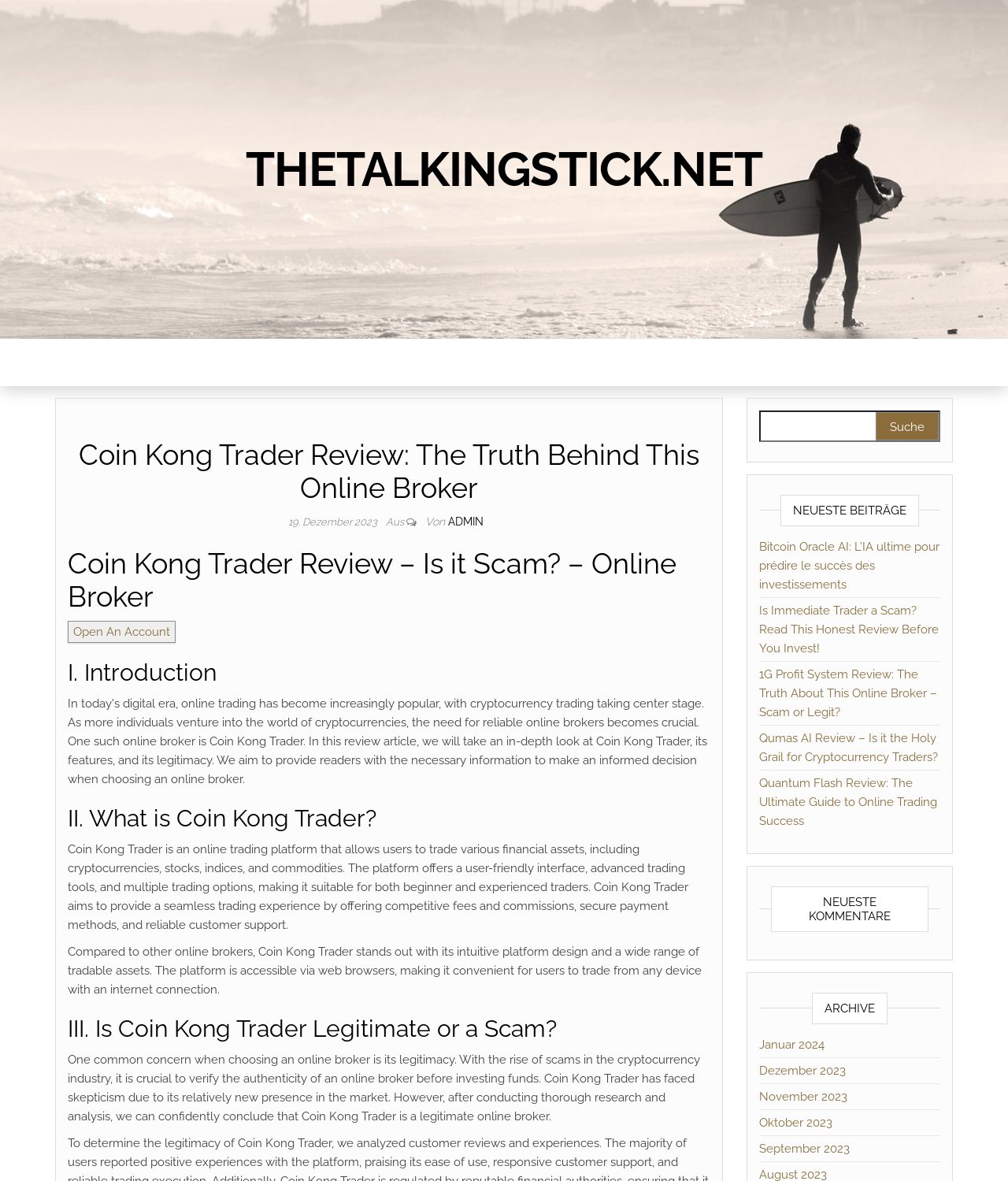Extract the bounding box coordinates of the UI element described: "November 2023". Provide the coordinates in the format [left, top, right, bottom] with values ranging from 0 to 1.

[0.753, 0.923, 0.84, 0.935]